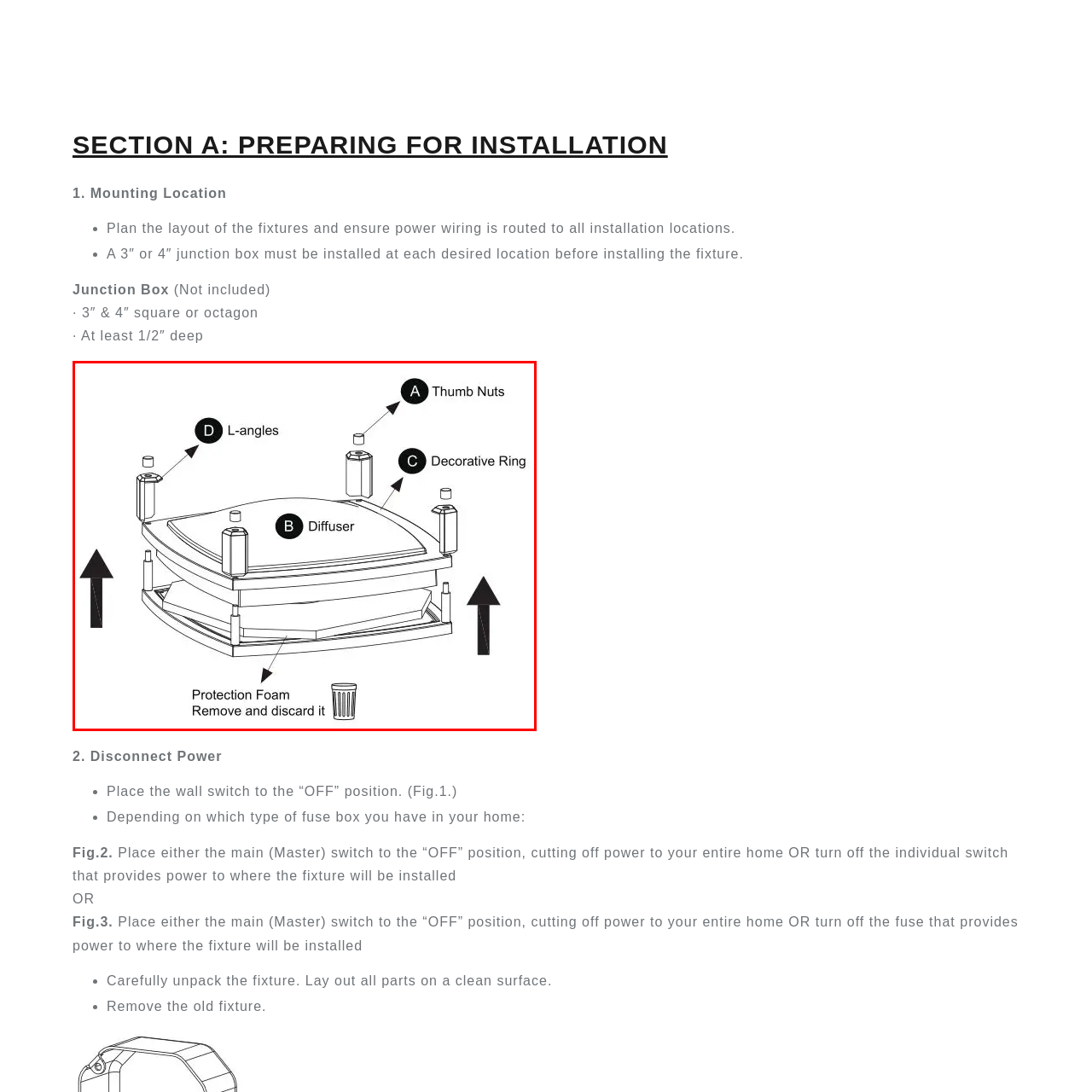What is the function of the Diffuser?
Inspect the image indicated by the red outline and answer the question with a single word or short phrase.

Softens and spreads light